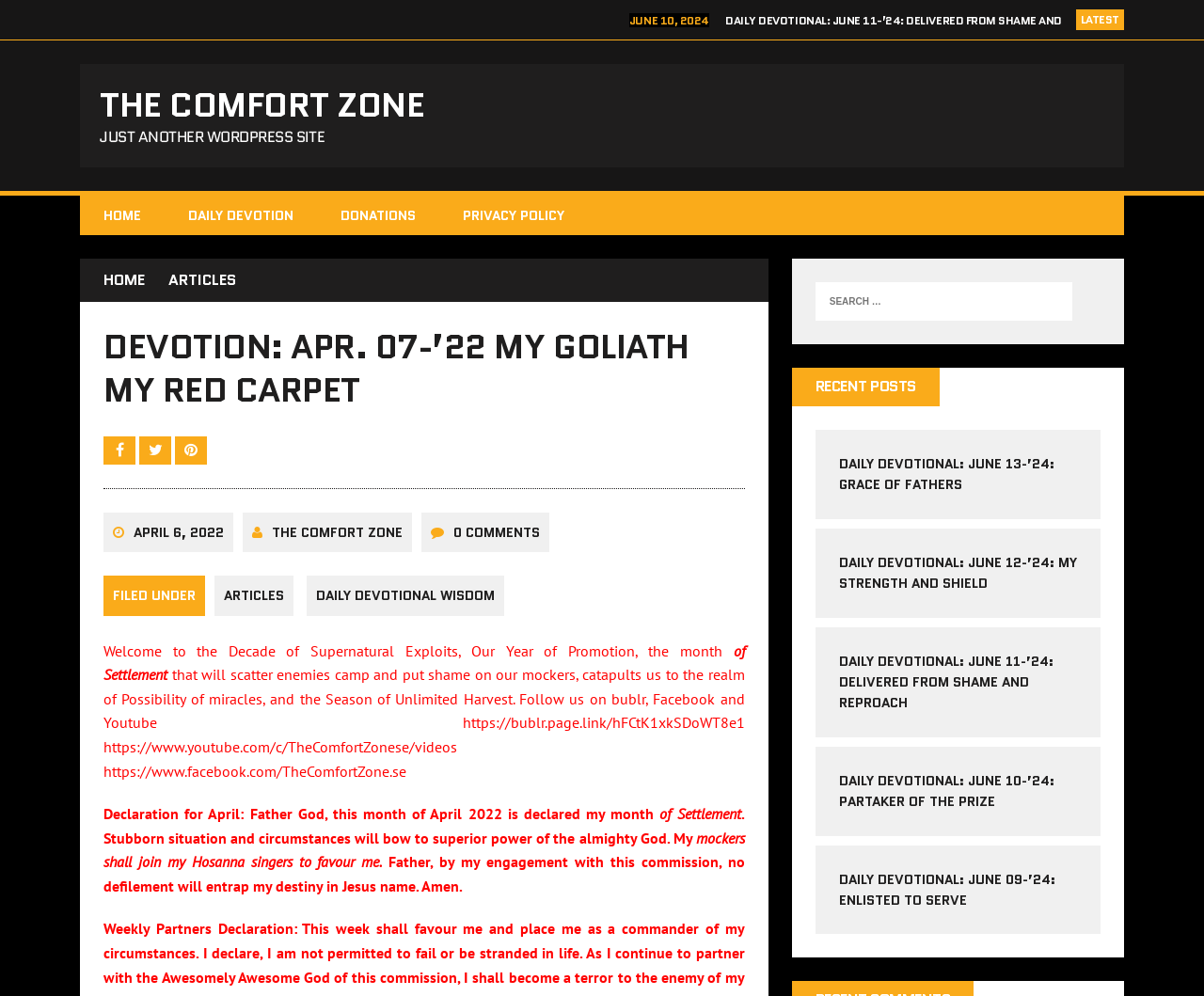Determine the bounding box coordinates for the area that should be clicked to carry out the following instruction: "Click on the 'DAILY DEVOTION' link".

[0.156, 0.206, 0.244, 0.225]